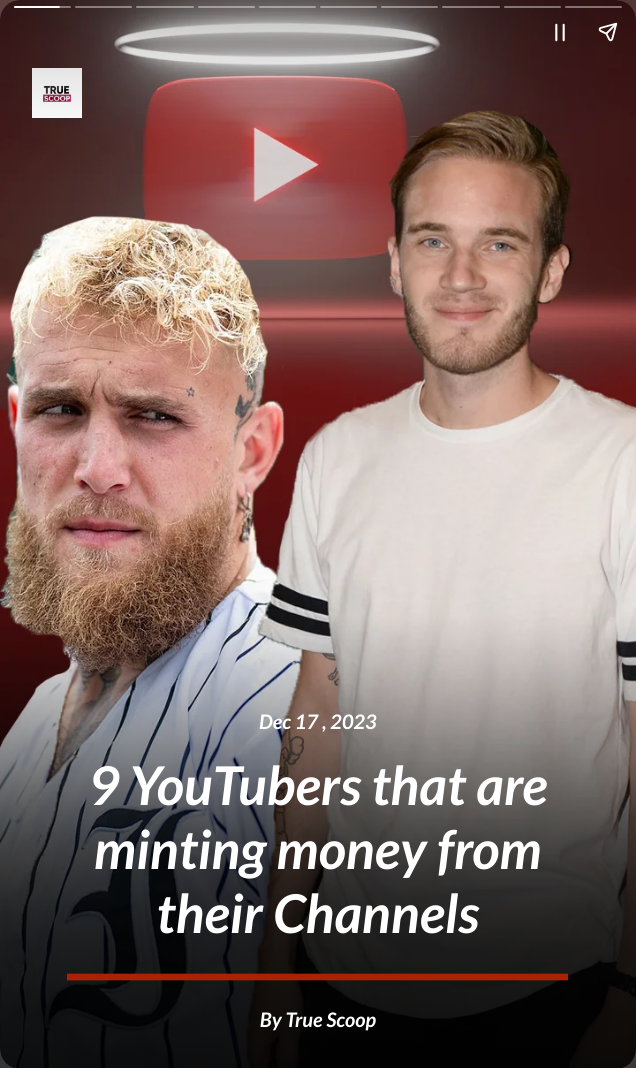Reply to the question with a single word or phrase:
What is the date mentioned in the image?

Dec 17, 2023